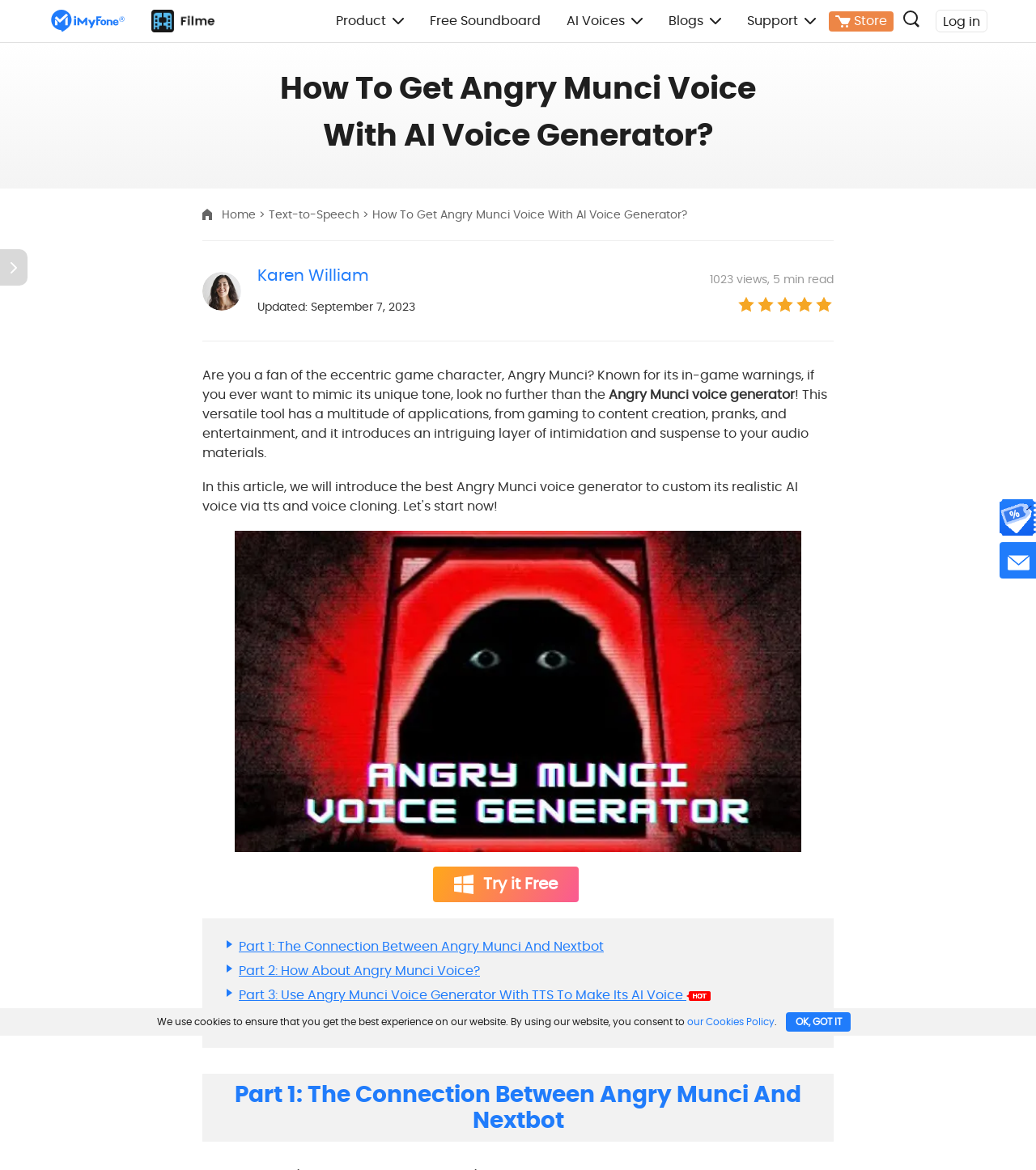Answer this question in one word or a short phrase: What is the position of the 'Log in' button on the webpage?

Top right corner